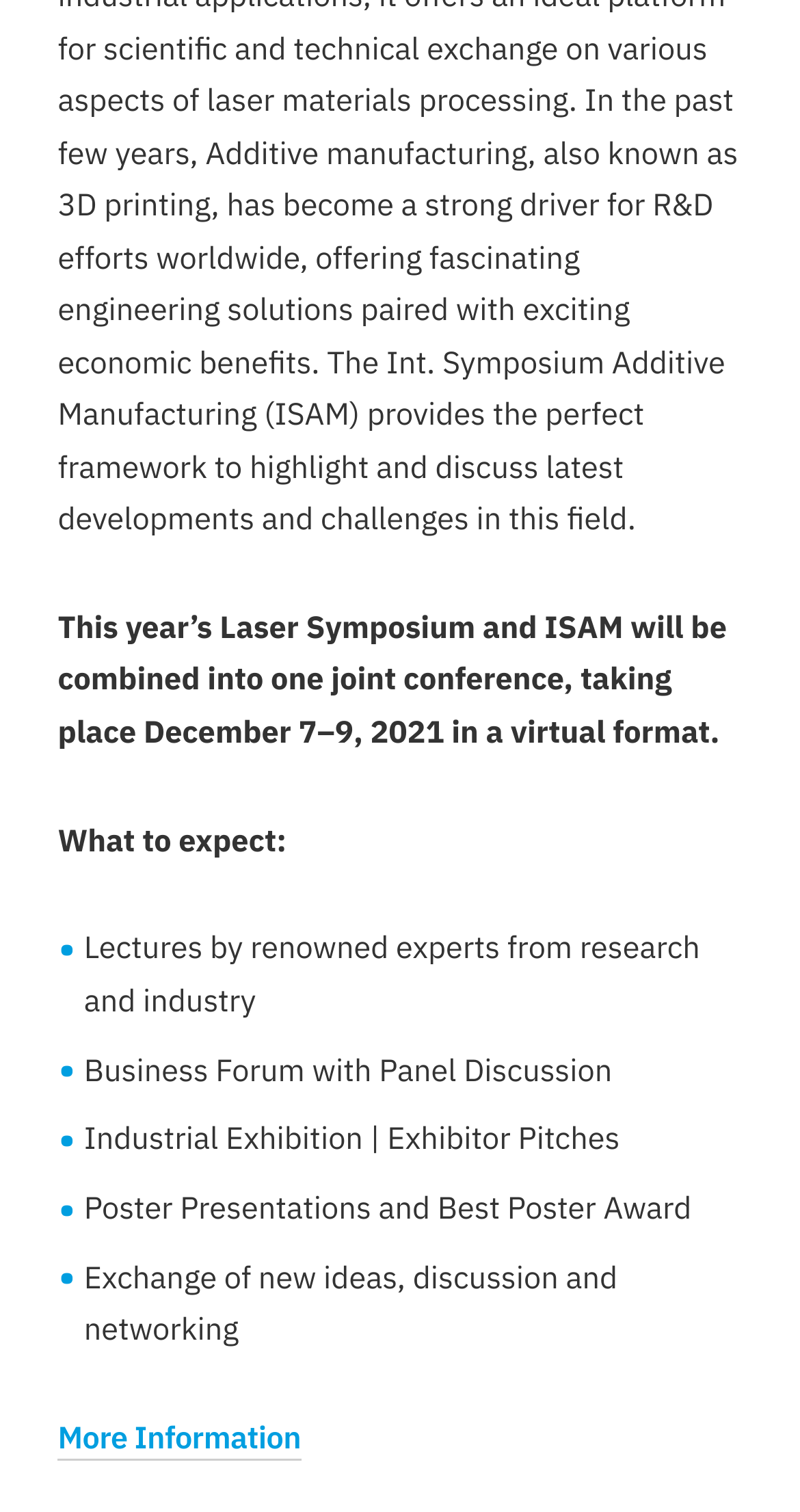Given the description "rinat@royallepage.ca", provide the bounding box coordinates of the corresponding UI element.

None